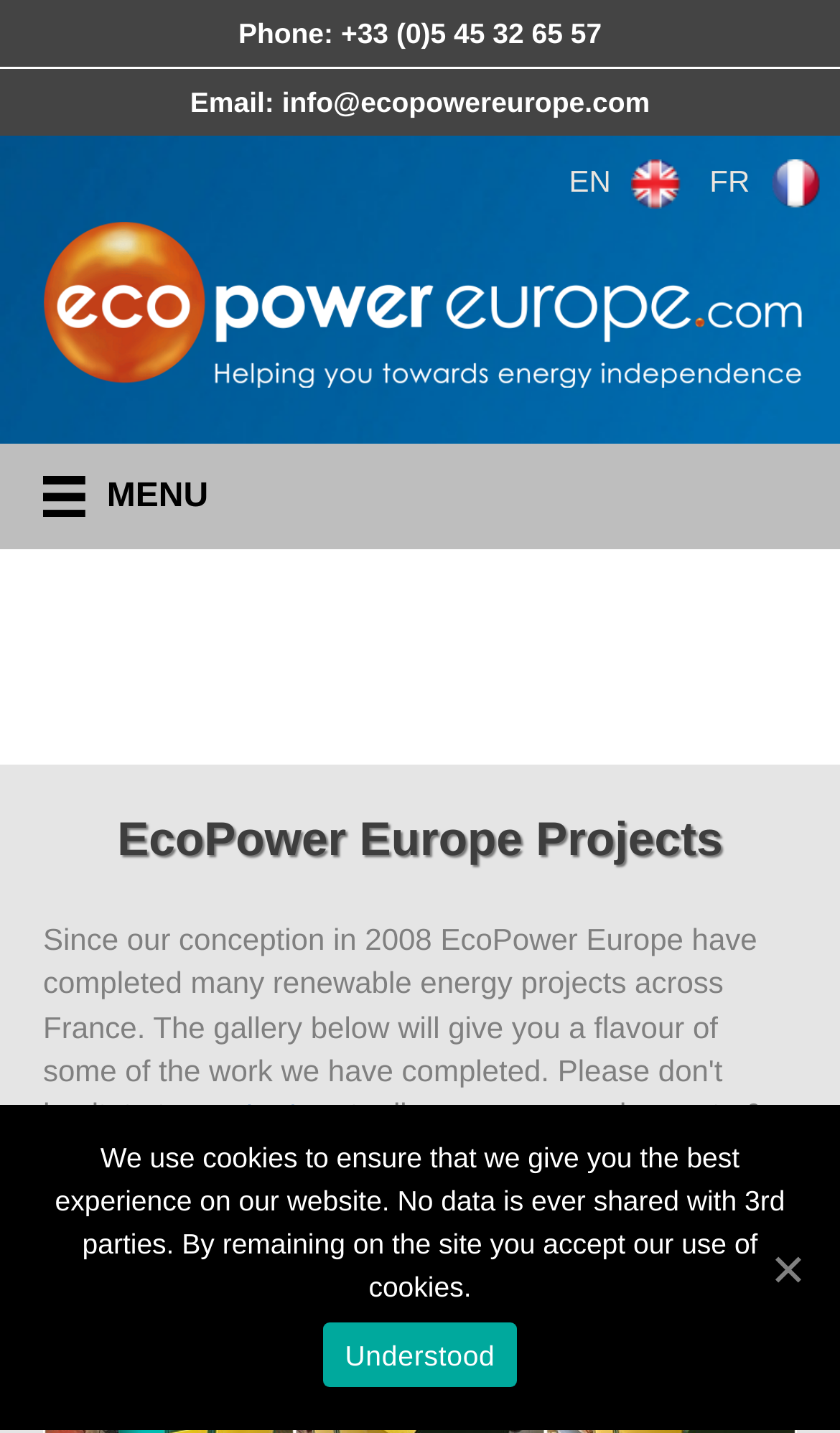What is the purpose of the website according to the text?
Refer to the image and provide a detailed answer to the question.

I found the answer by looking at the StaticText element with the text 'to discuss your requirements & how we may be able to help you. You can see recent installation images on our...' which is located at the bottom of the webpage.